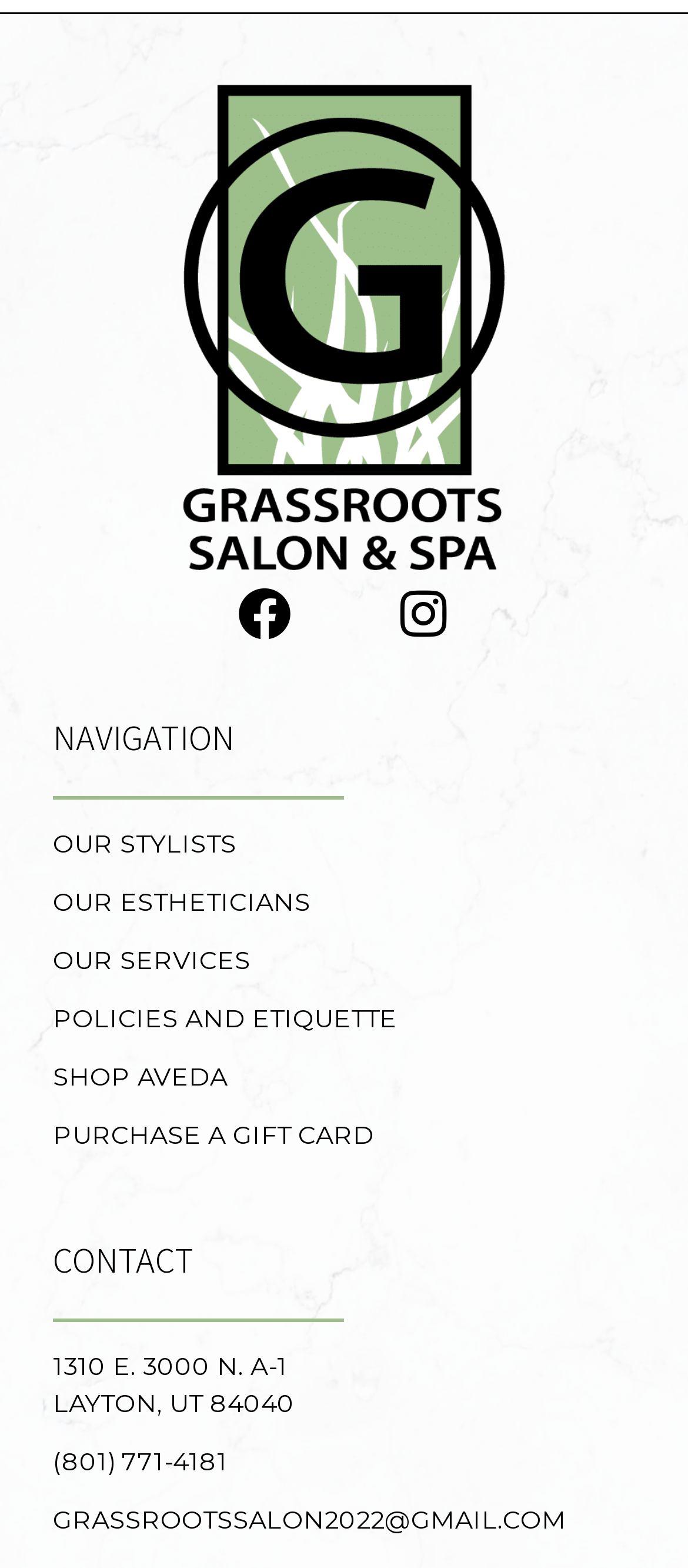Identify the bounding box coordinates for the UI element described as follows: Instagram. Use the format (top-left x, top-left y, bottom-right x, bottom-right y) and ensure all values are floating point numbers between 0 and 1.

[0.538, 0.358, 0.692, 0.426]